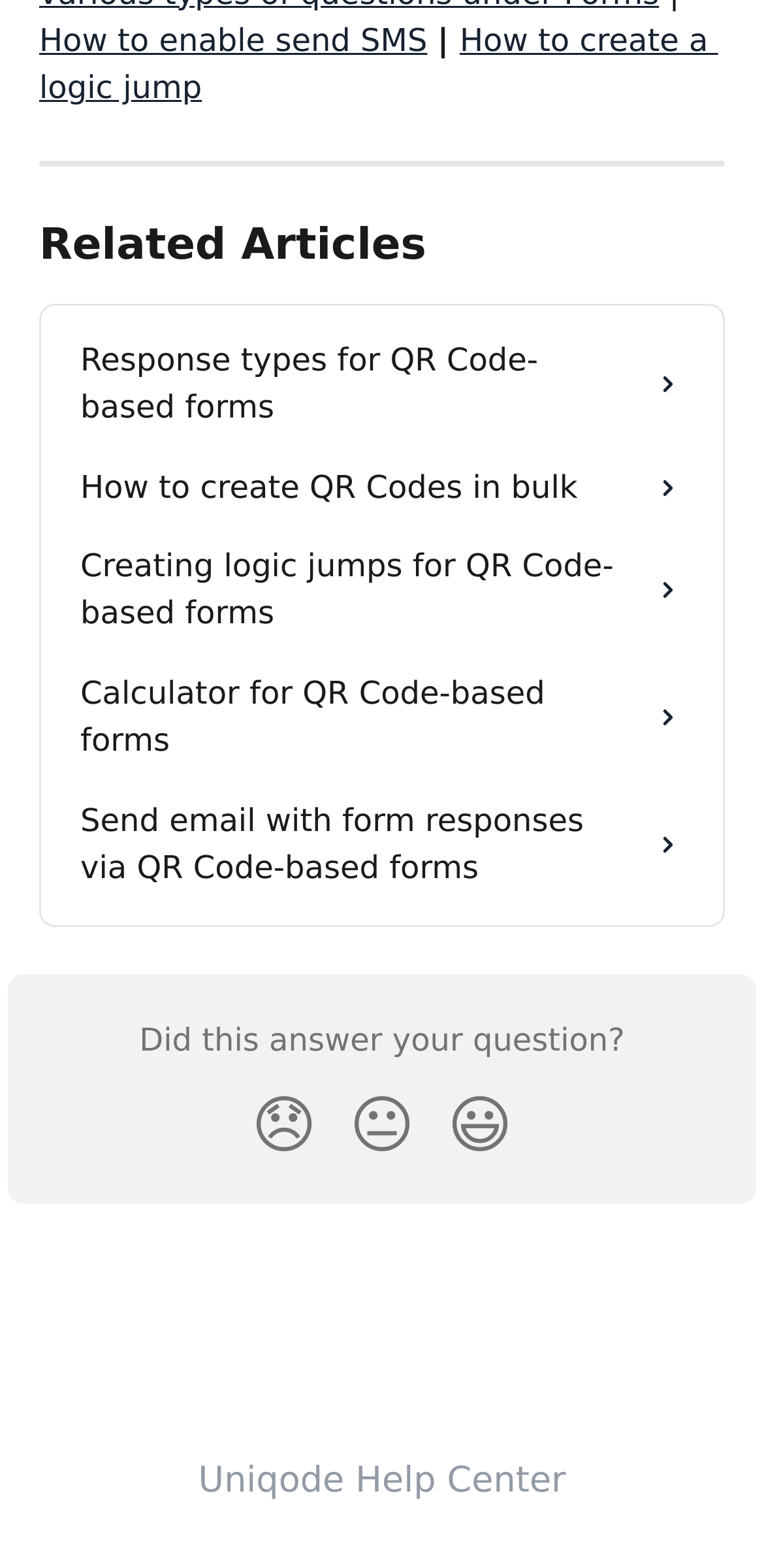What is the text of the StaticText element above the reaction buttons? Refer to the image and provide a one-word or short phrase answer.

Did this answer your question?